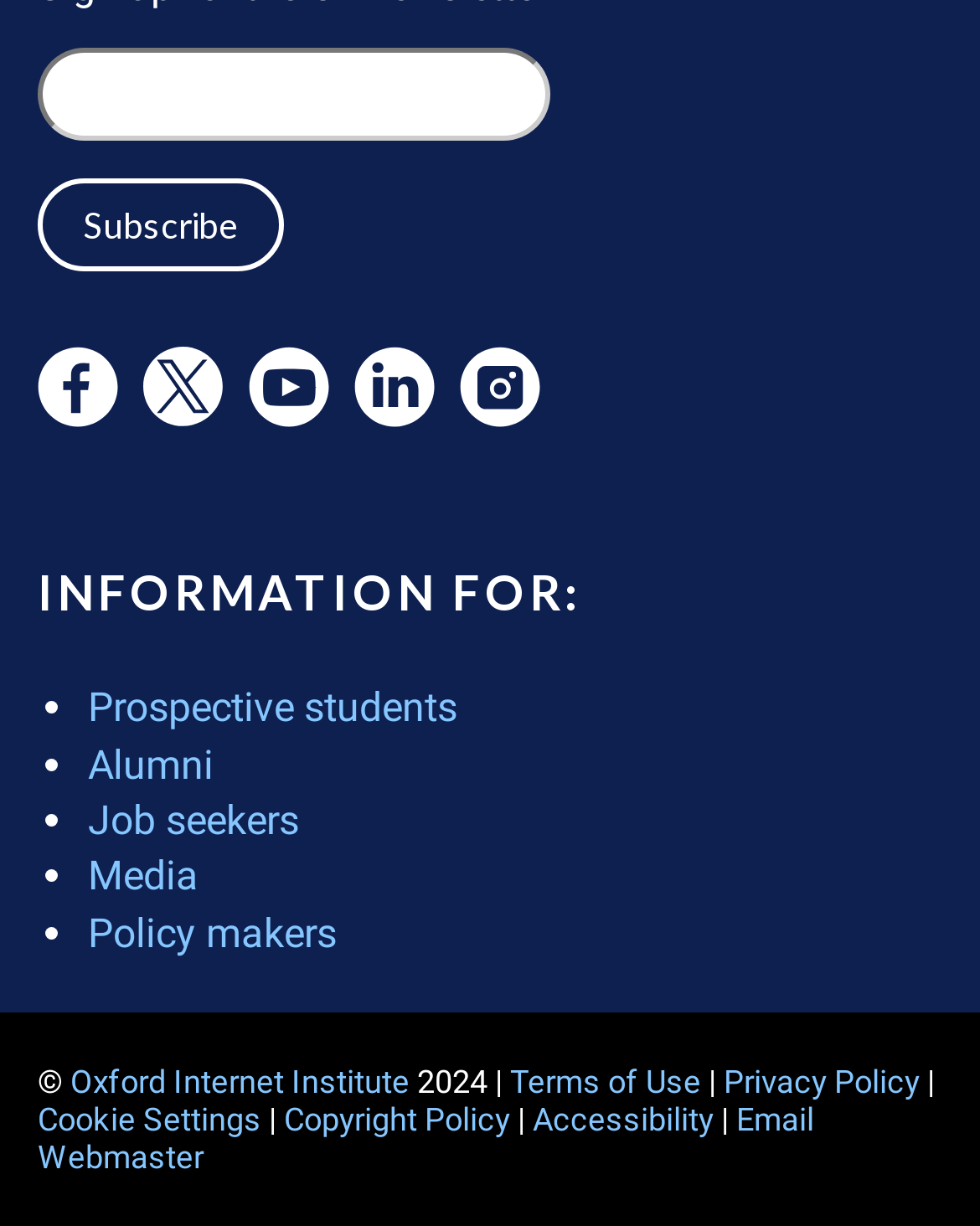Locate the bounding box coordinates of the element you need to click to accomplish the task described by this instruction: "Visit the OII YouTube channel".

[0.254, 0.318, 0.336, 0.357]